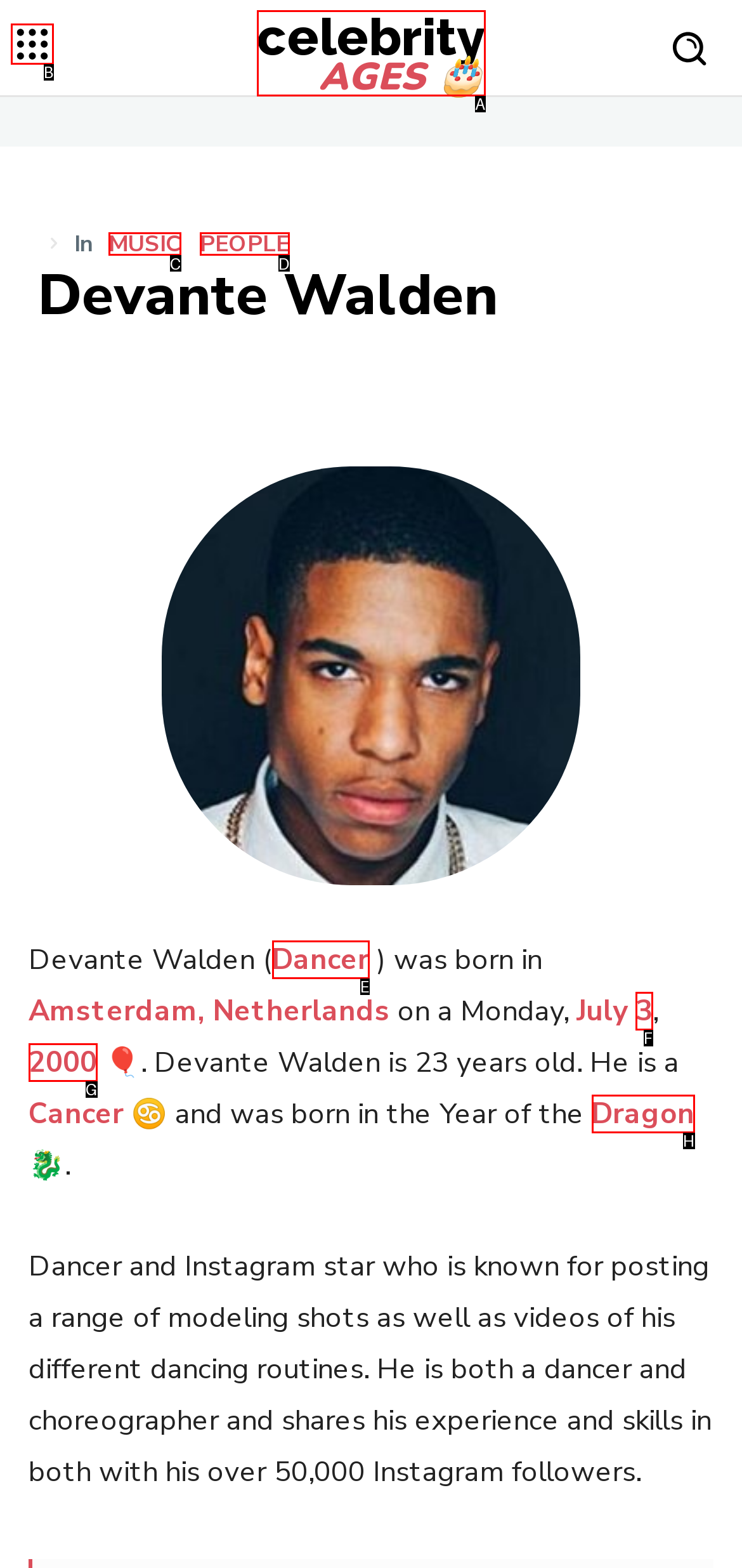To complete the task: View Devante Walden's profile picture, which option should I click? Answer with the appropriate letter from the provided choices.

B